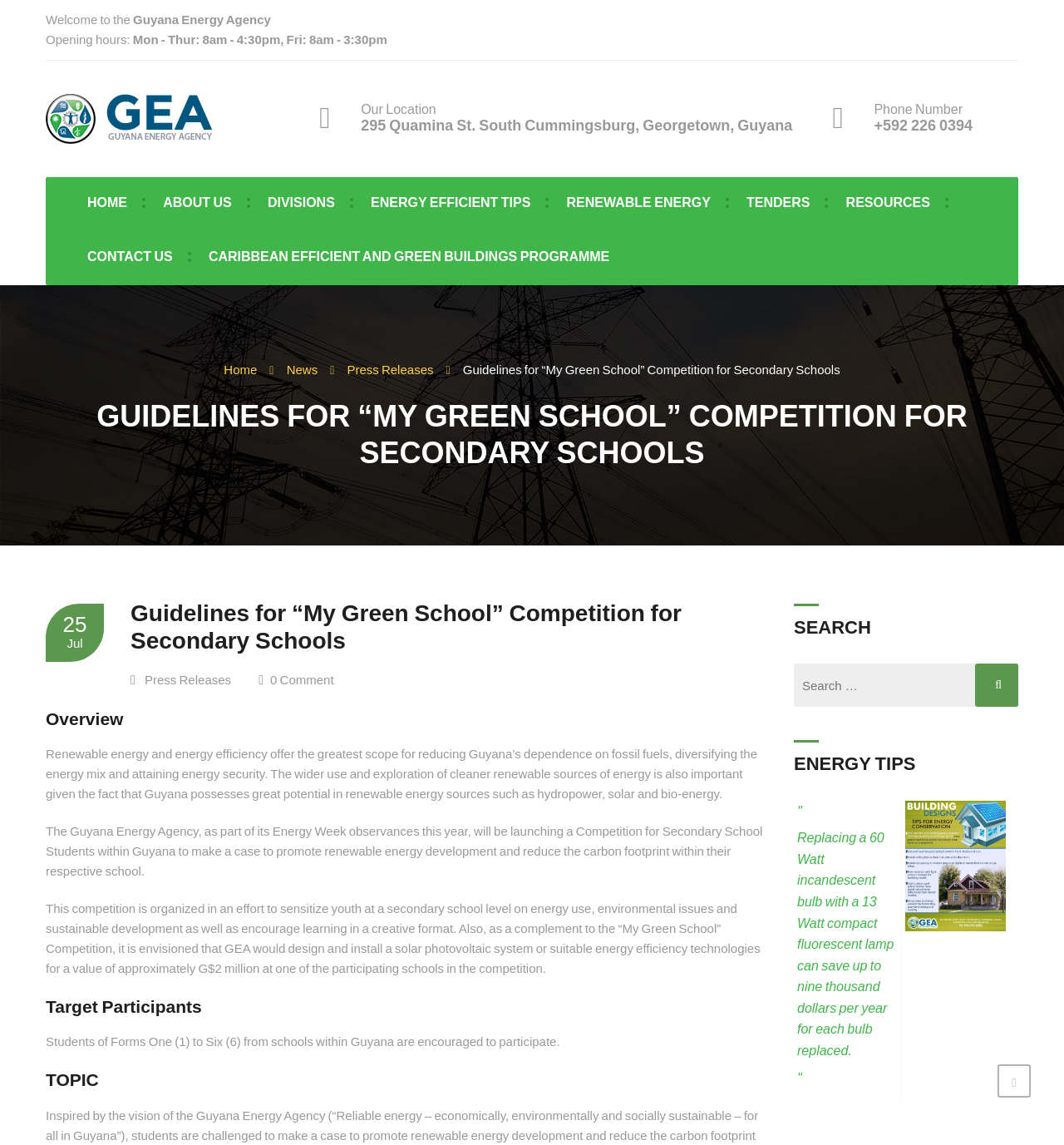From the webpage screenshot, predict the bounding box coordinates (top-left x, top-left y, bottom-right x, bottom-right y) for the UI element described here: Contact Us

[0.082, 0.202, 0.162, 0.249]